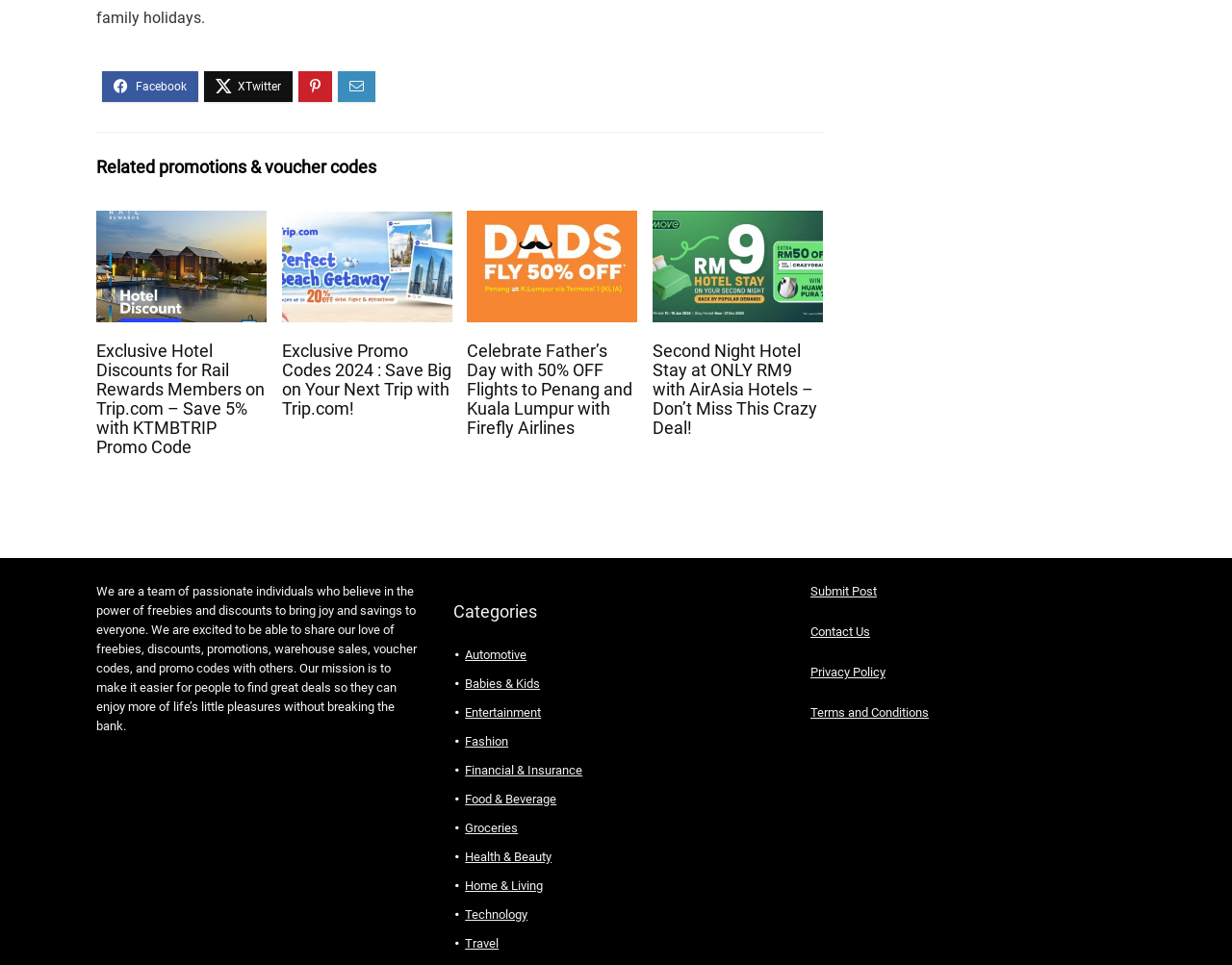How many categories are listed on this page?
Please answer the question as detailed as possible based on the image.

The categories are listed as links at the bottom of the page, and there are 12 of them, including 'Automotive', 'Babies & Kids', 'Entertainment', and so on.